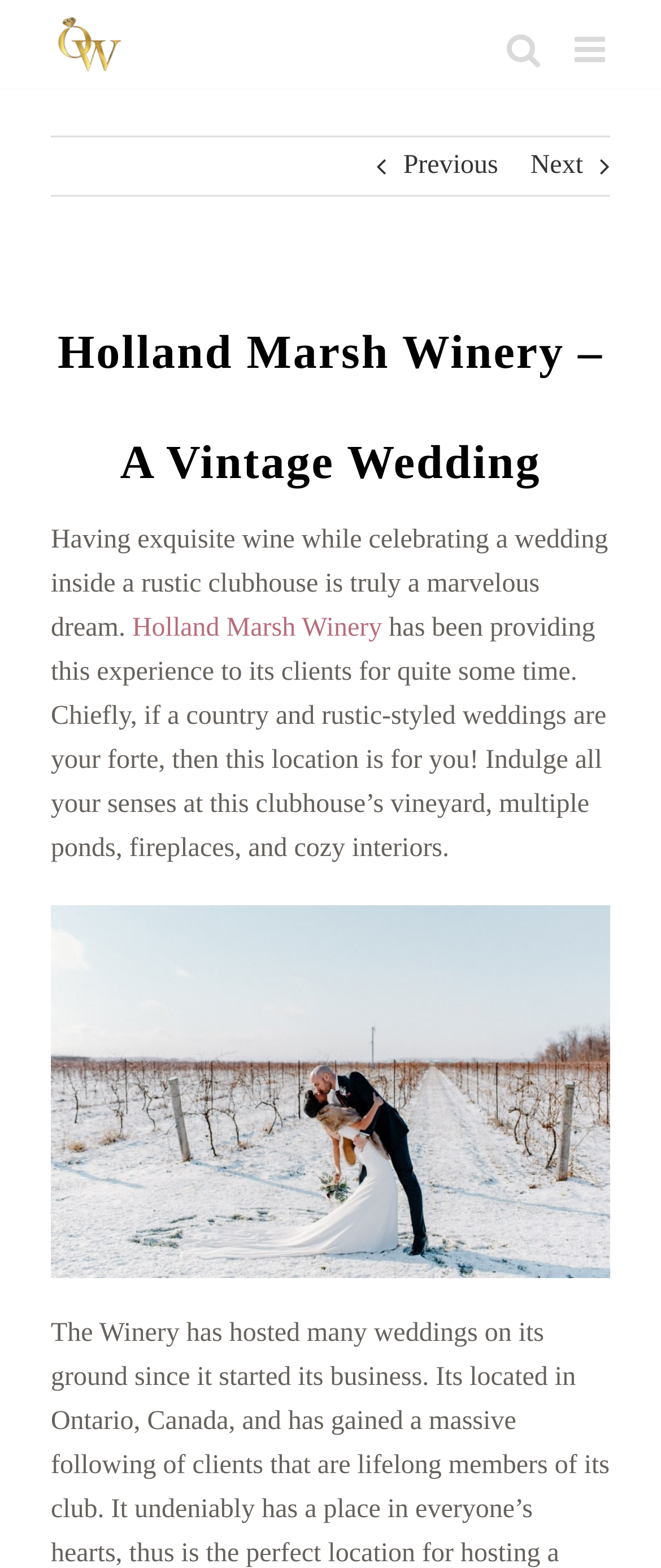Generate the text content of the main heading of the webpage.

Holland Marsh Winery – A Vintage Wedding